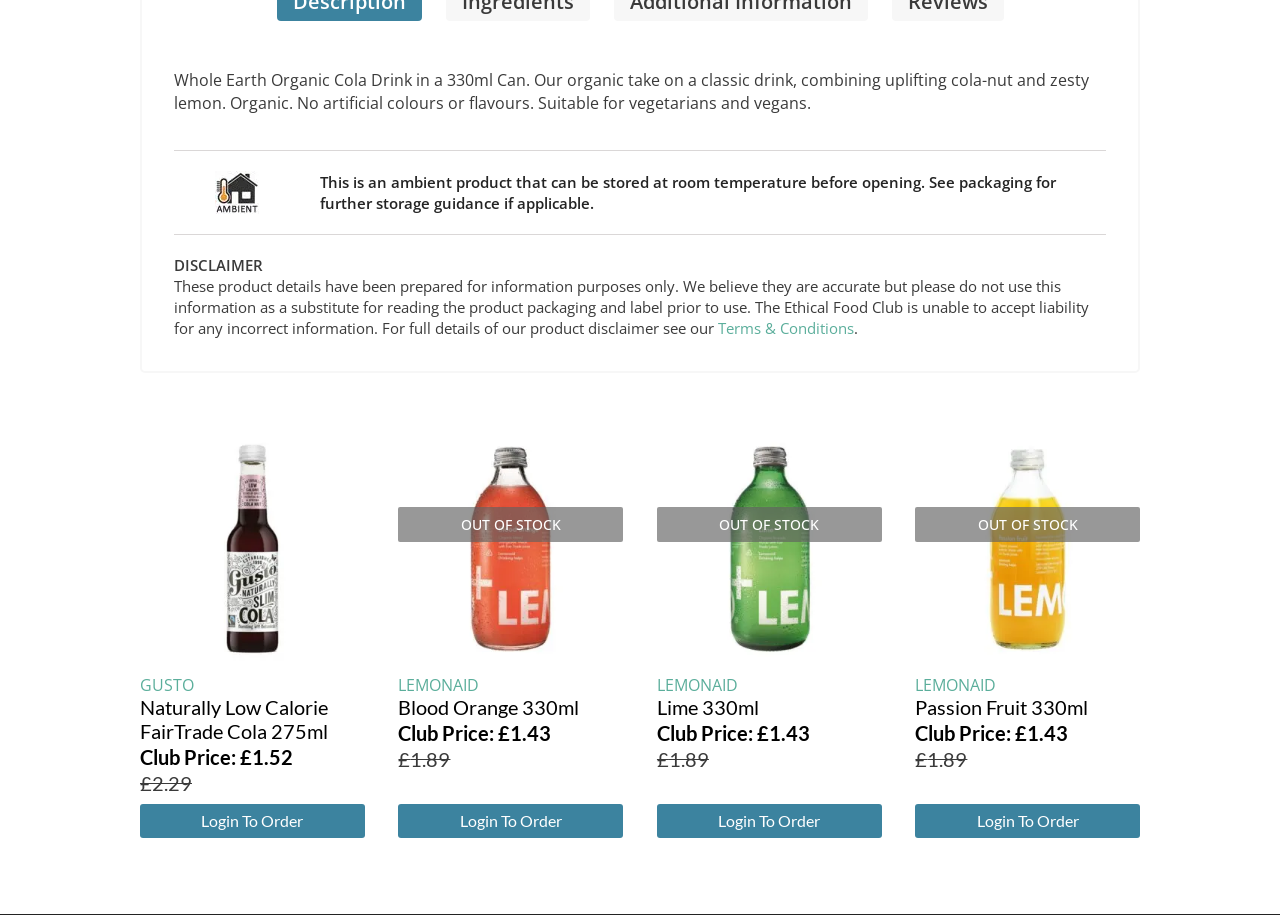Respond to the question with just a single word or phrase: 
What is the status of Lemonaid Blood Orange 330ml?

OUT OF STOCK